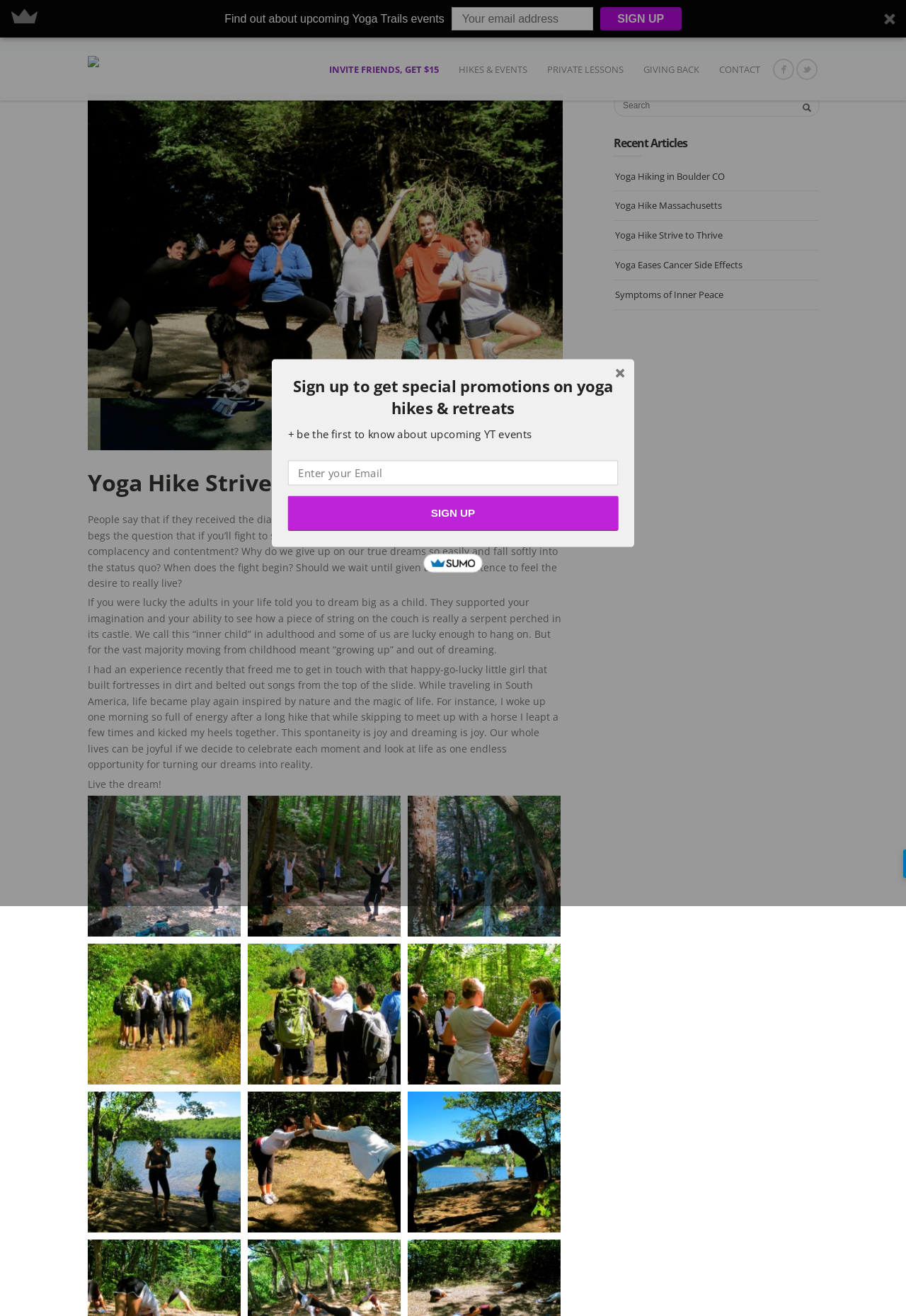Find the bounding box coordinates for the HTML element specified by: "Giving Back".

[0.699, 0.046, 0.783, 0.06]